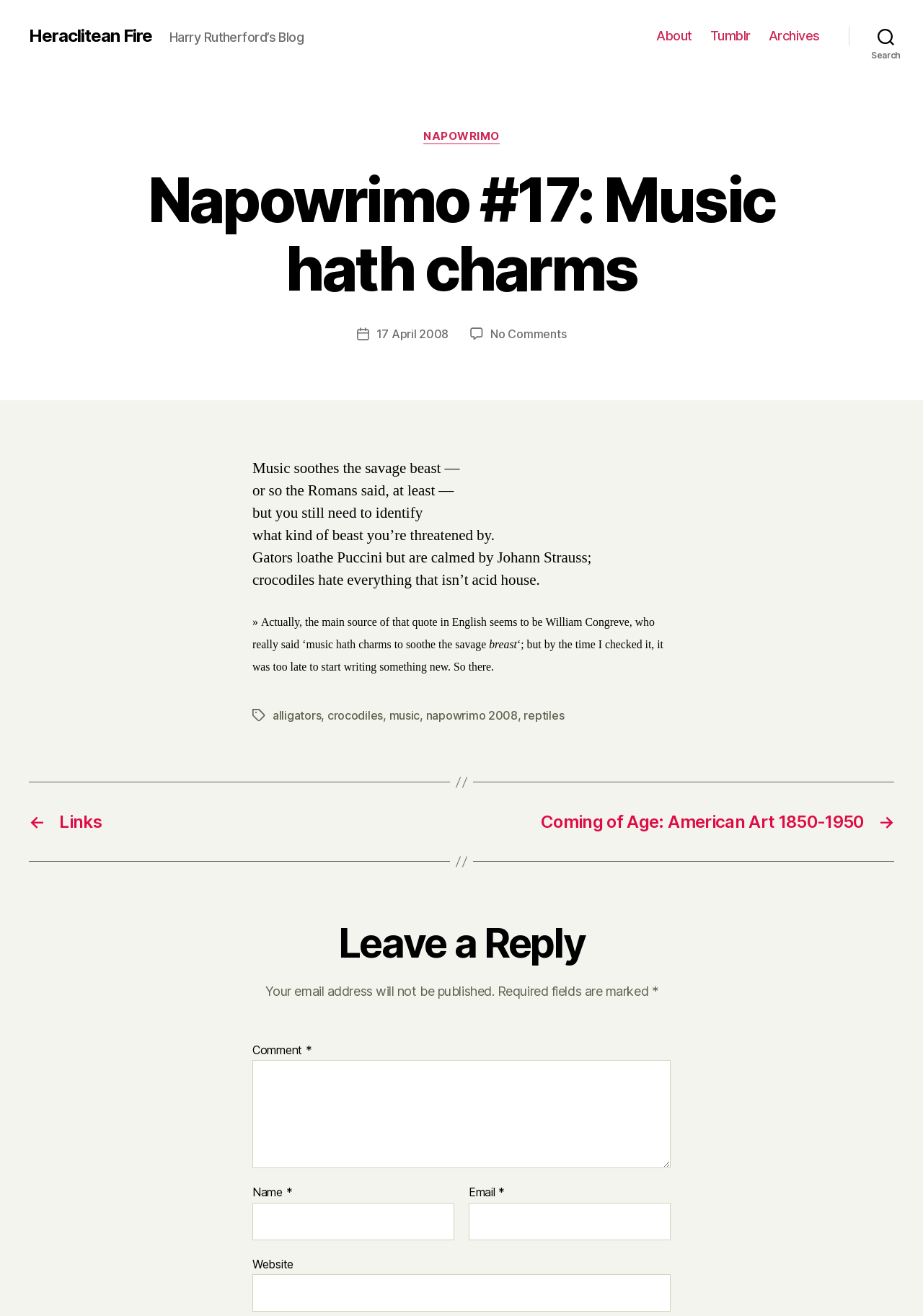Locate the bounding box coordinates of the element I should click to achieve the following instruction: "Search for something".

[0.92, 0.015, 1.0, 0.039]